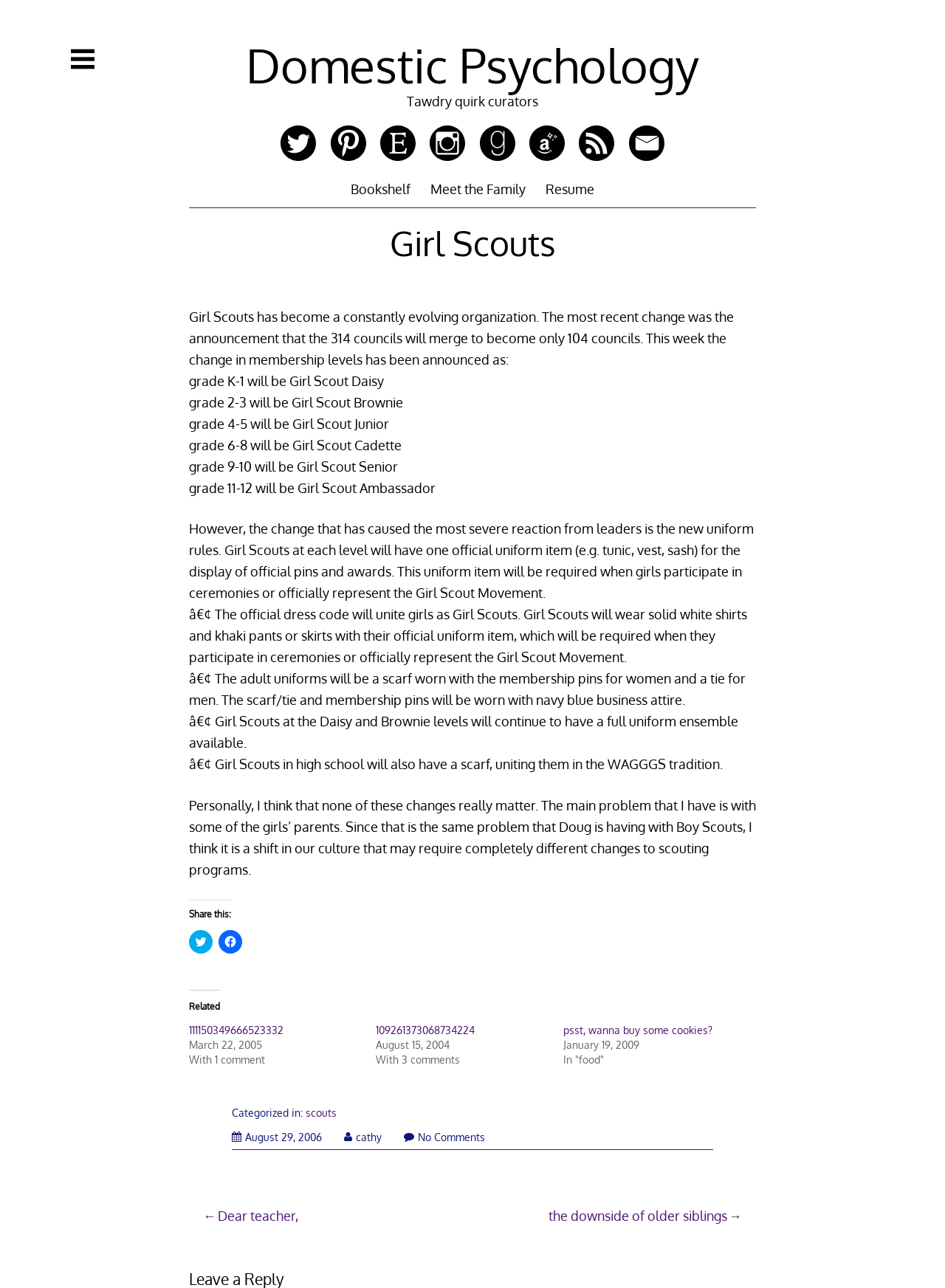What is the author's opinion on the changes in Girl Scouts?
Please answer the question as detailed as possible.

The author expresses their personal opinion that the changes in Girl Scouts, including the new uniform rules, don't really matter, and that the main problem lies with some of the girls' parents.